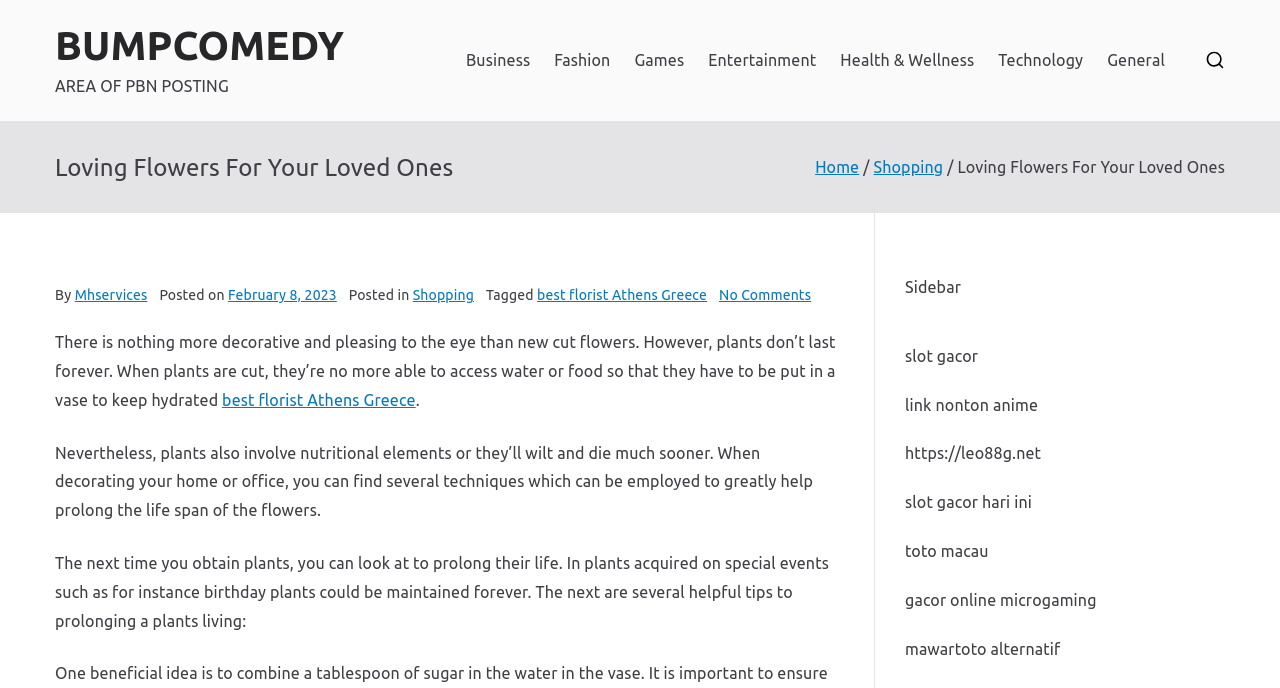Pinpoint the bounding box coordinates of the clickable area needed to execute the instruction: "Read the article by 'Mhservices'". The coordinates should be specified as four float numbers between 0 and 1, i.e., [left, top, right, bottom].

[0.058, 0.417, 0.115, 0.44]